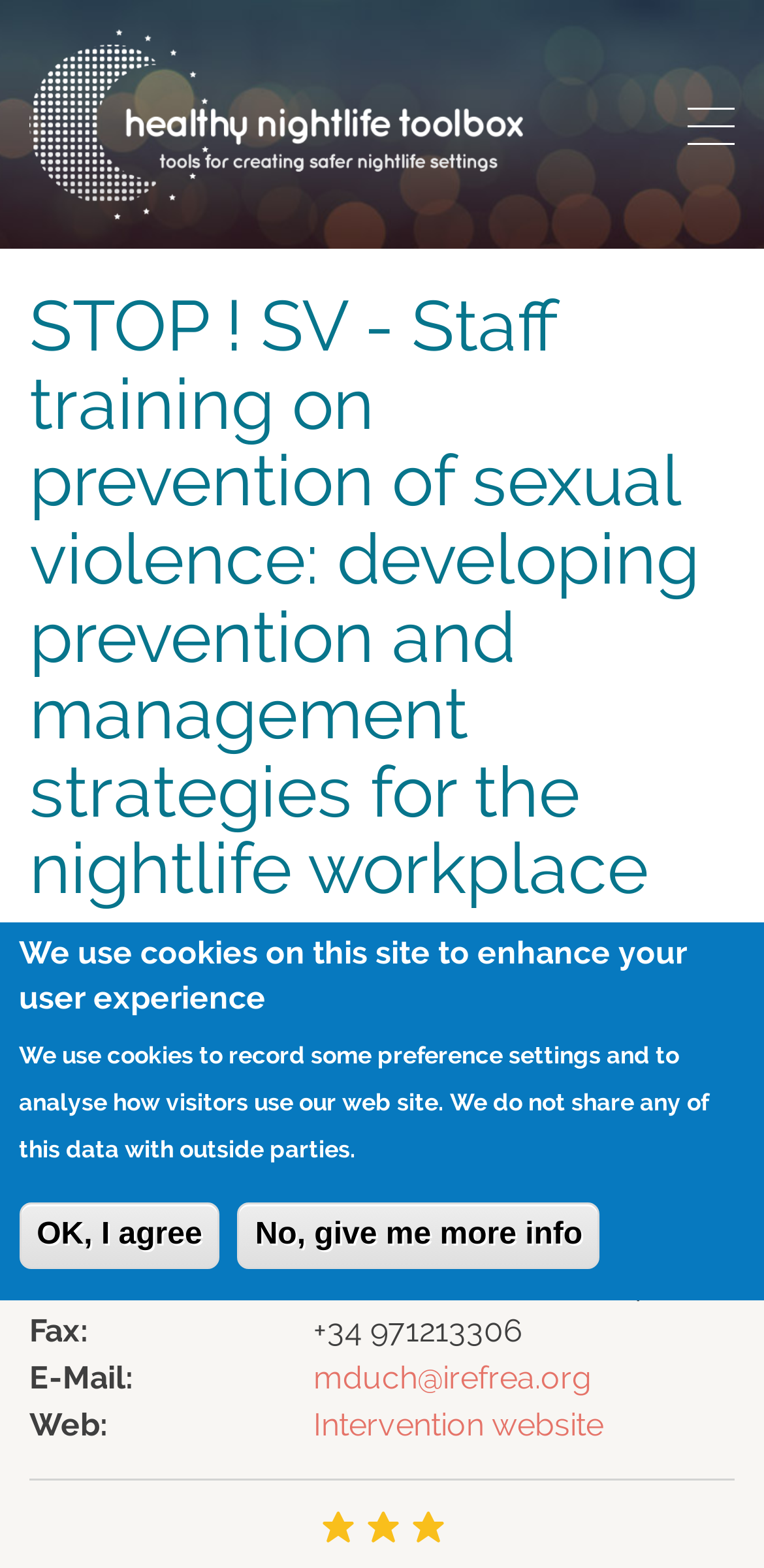Answer this question in one word or a short phrase: What is the address of the organization?

Rambla 15, (2-3) - 07003 Palma de Mallorca - Spain